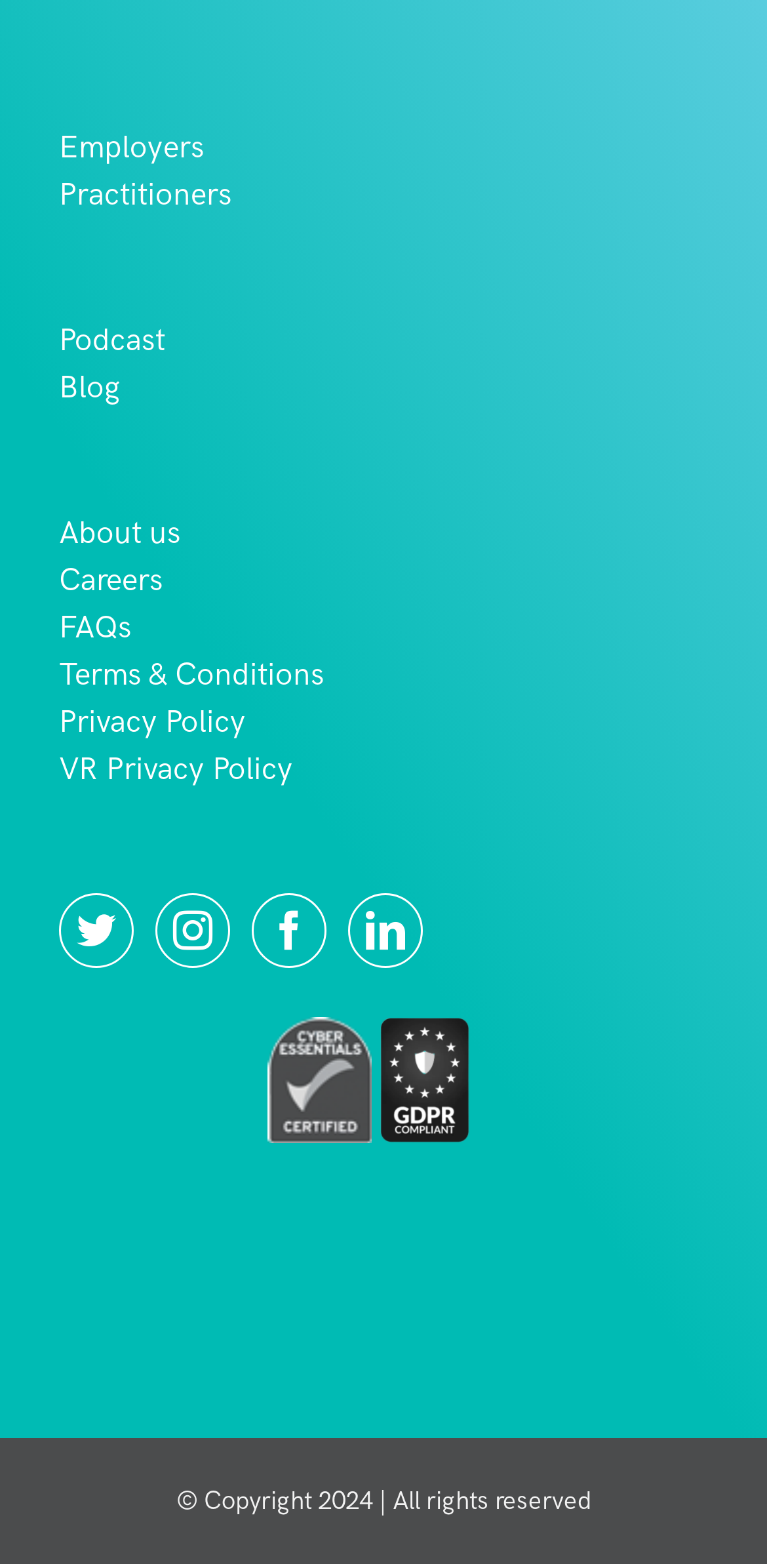Respond with a single word or phrase to the following question: How many links are available in the main menu?

9